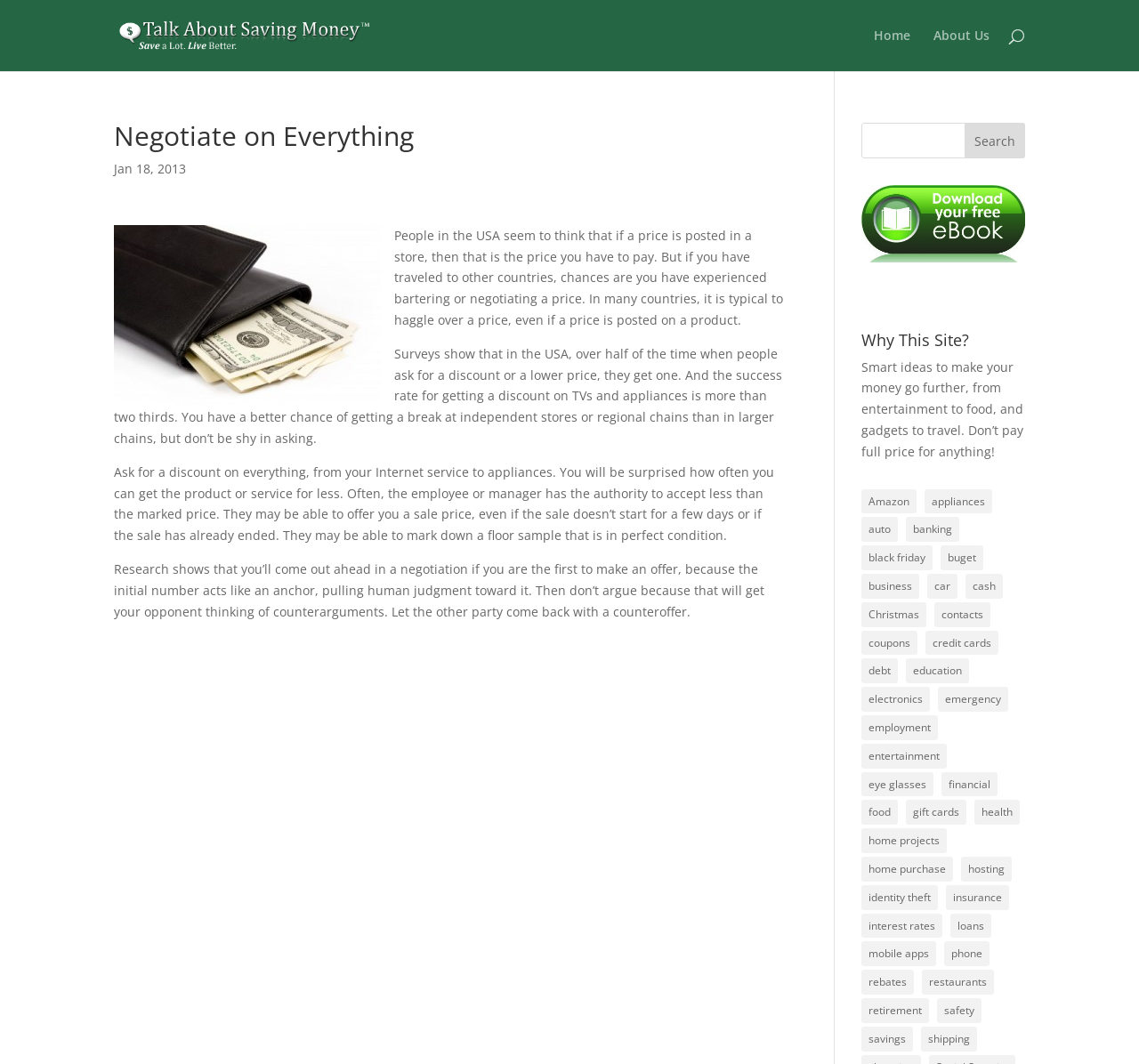Predict the bounding box coordinates of the area that should be clicked to accomplish the following instruction: "Search for a specific topic". The bounding box coordinates should consist of four float numbers between 0 and 1, i.e., [left, top, right, bottom].

[0.1, 0.0, 0.9, 0.001]